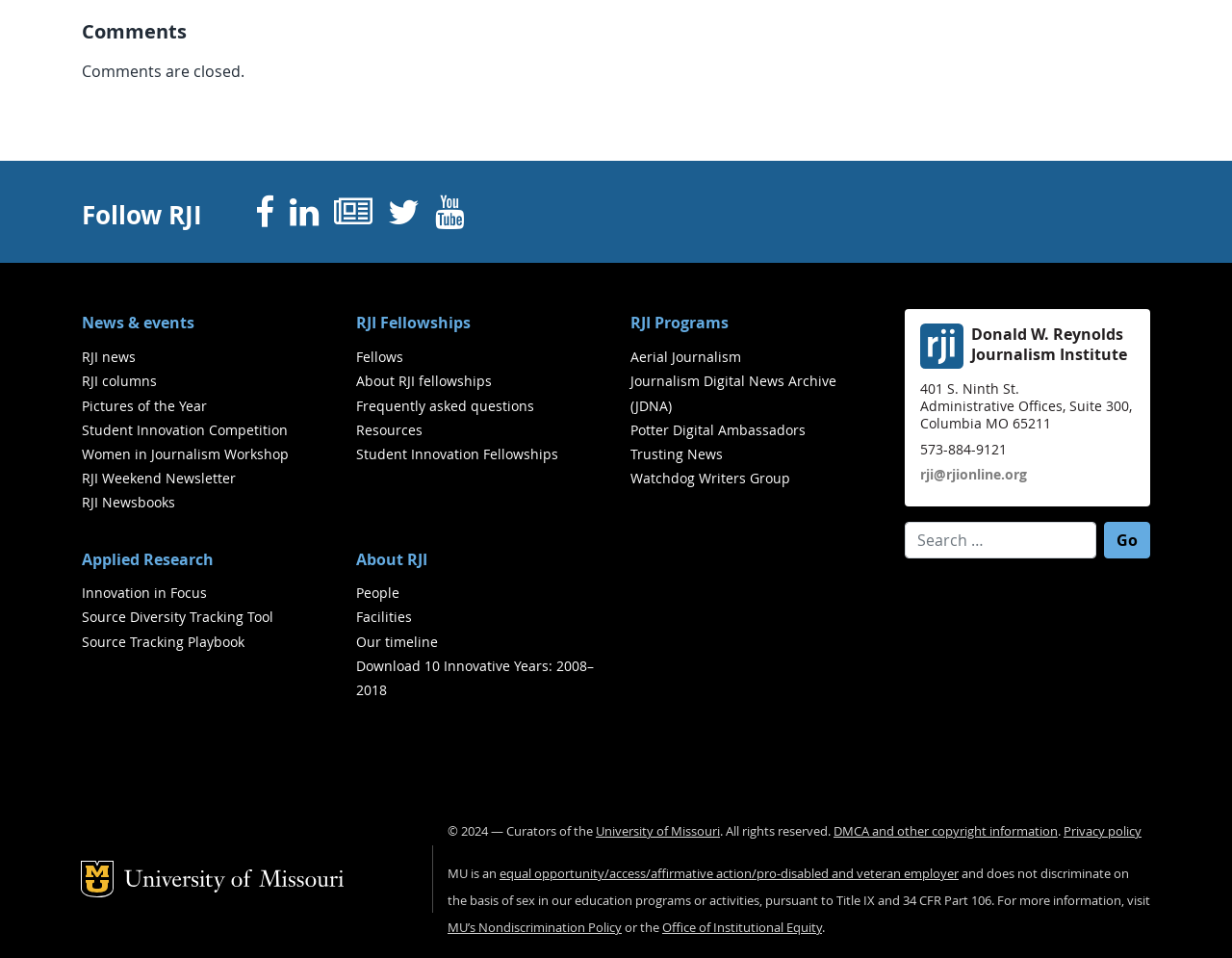What is the name of the university? Based on the screenshot, please respond with a single word or phrase.

University of Missouri